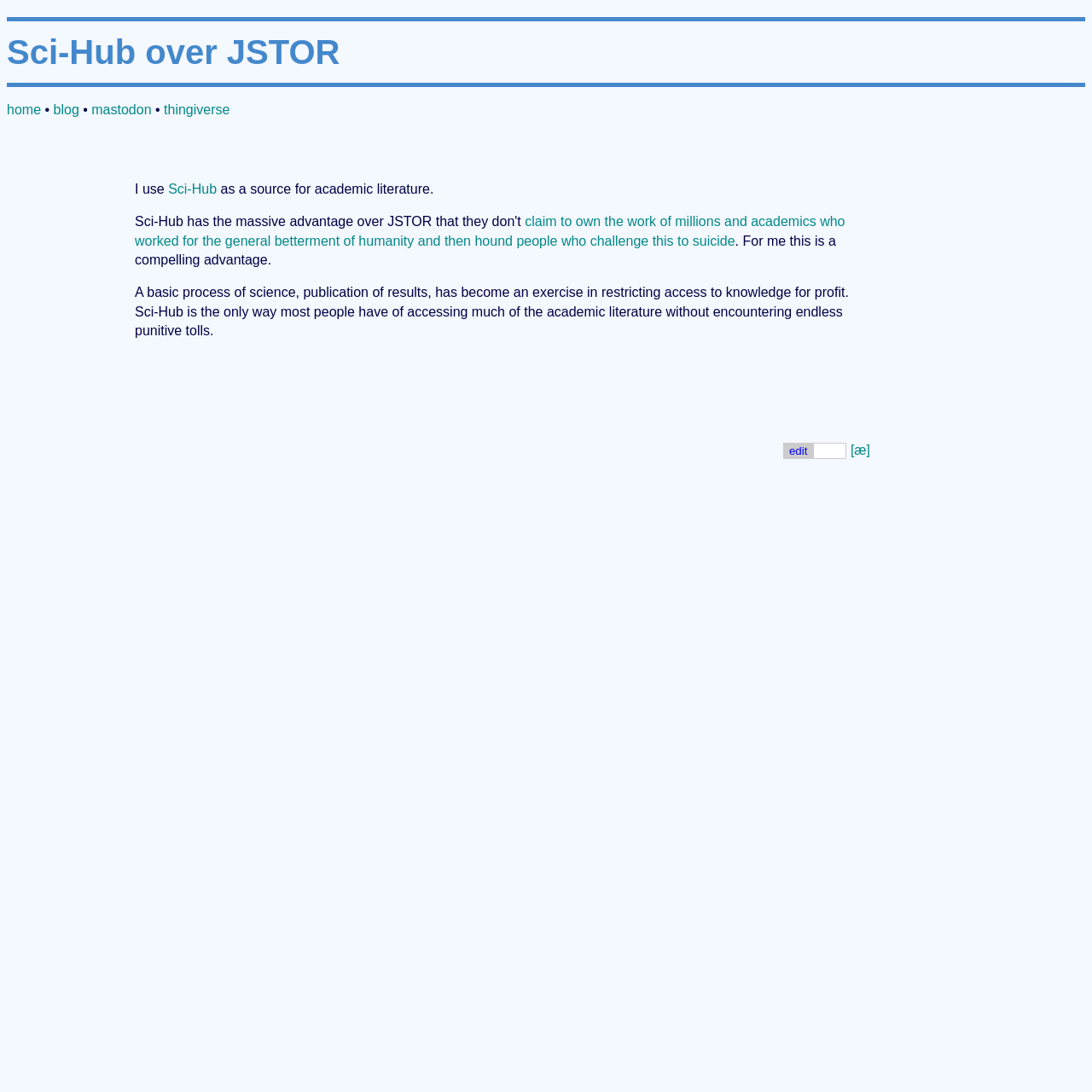What is located at the top-right corner of the webpage?
Look at the image and construct a detailed response to the question.

Based on the bounding box coordinates, the edit button is located at the top-right corner of the webpage, with coordinates [0.717, 0.405, 0.745, 0.42].